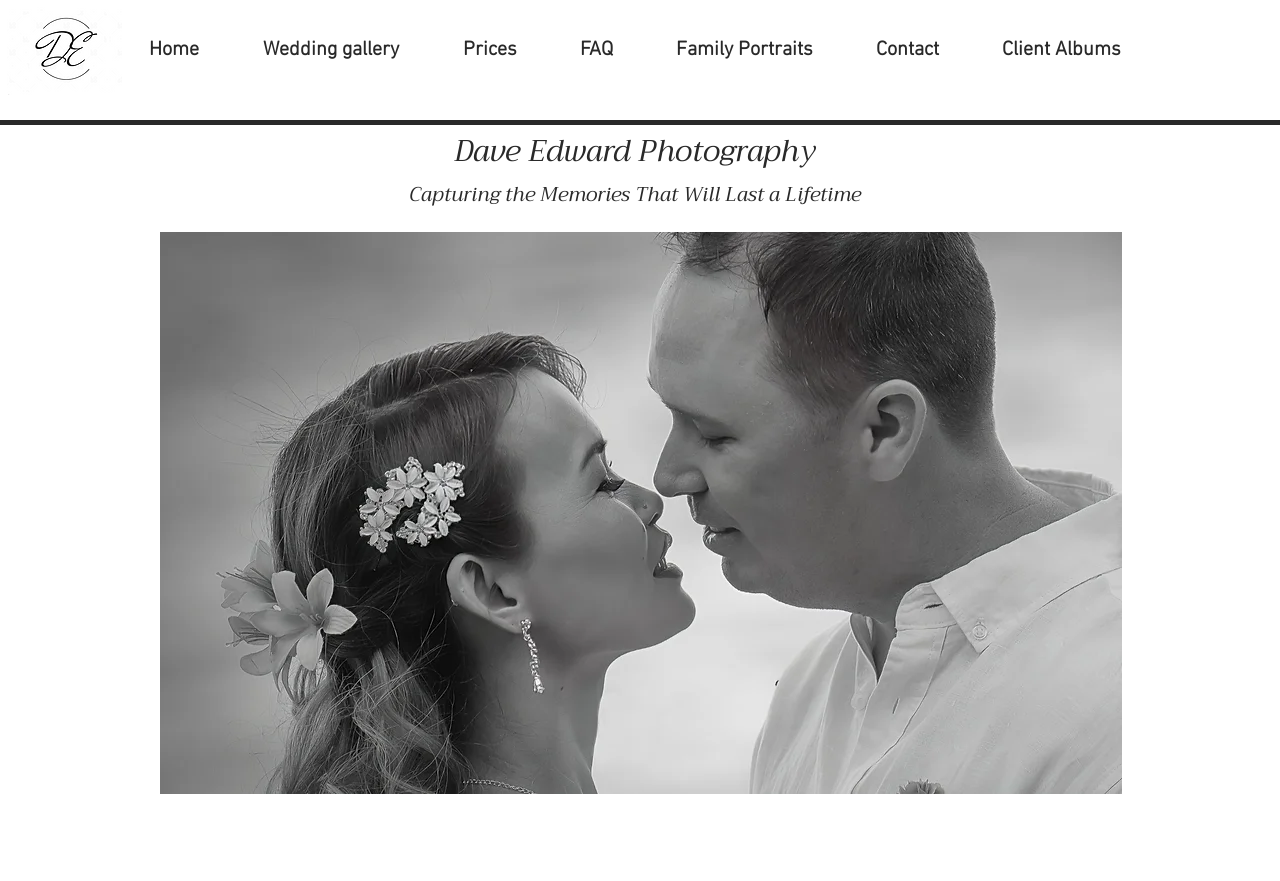What type of photographers are introduced on this webpage?
Please answer the question with a detailed response using the information from the screenshot.

Based on the webpage content, specifically the image of a wedding in Australia and the navigation links to 'Wedding gallery' and 'Family Portraits', it can be inferred that the webpage is about wedding and portrait photographers.